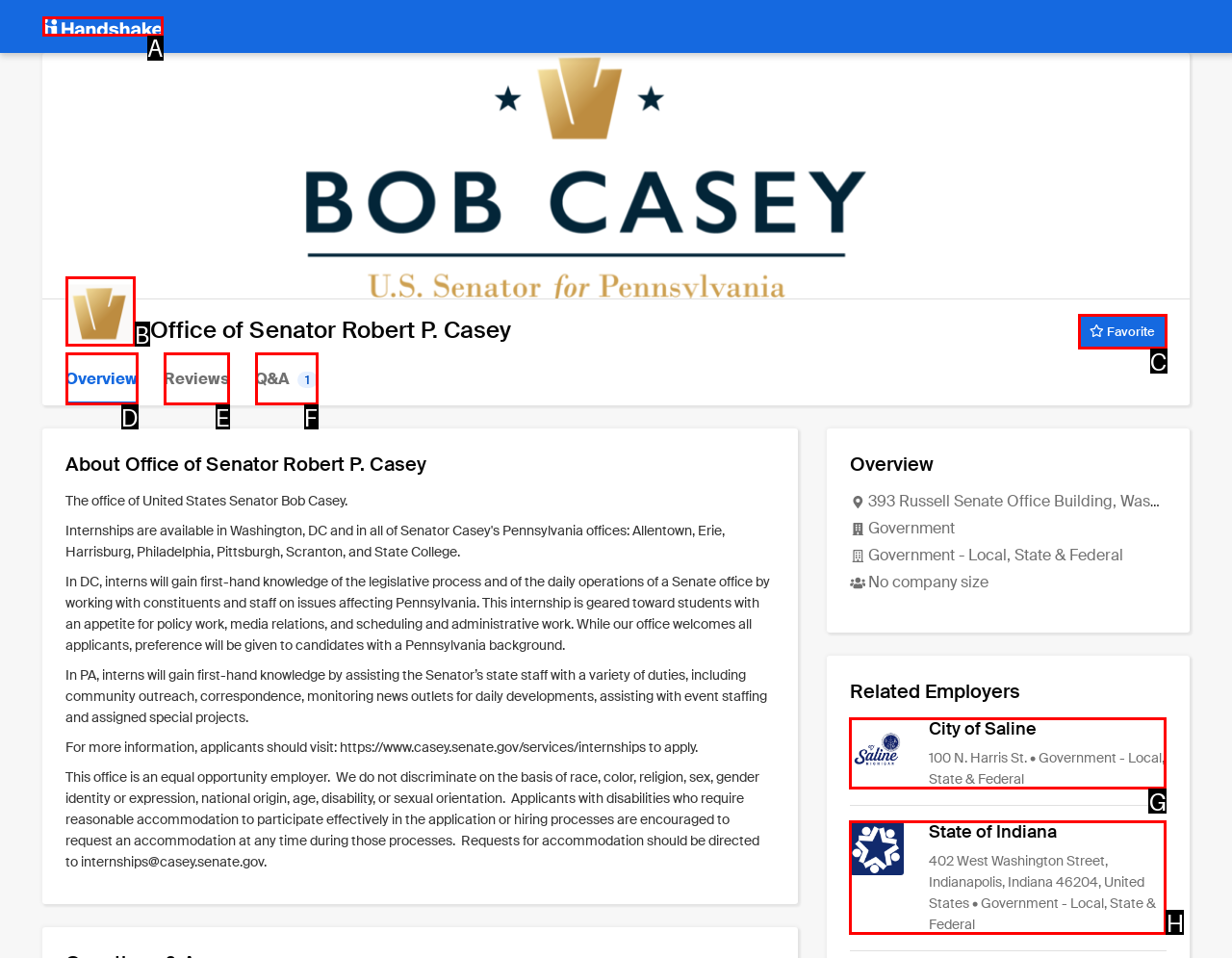Identify the option that corresponds to the description: Q&A 1. Provide only the letter of the option directly.

F